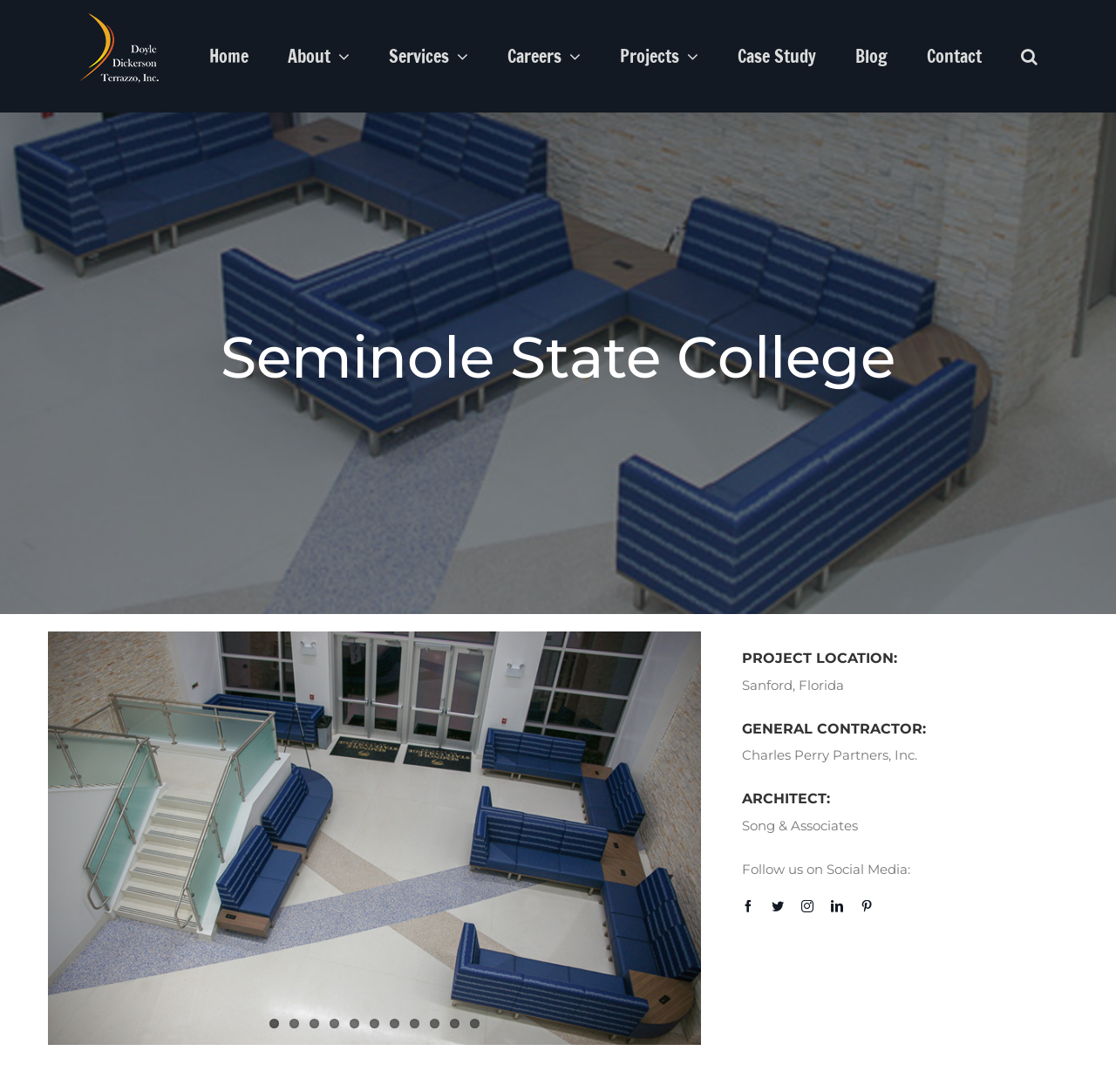From the details in the image, provide a thorough response to the question: What is the location of the project featured on this webpage?

I located the answer by finding the heading element 'PROJECT LOCATION:' and the corresponding static text element with the value 'Sanford, Florida'.